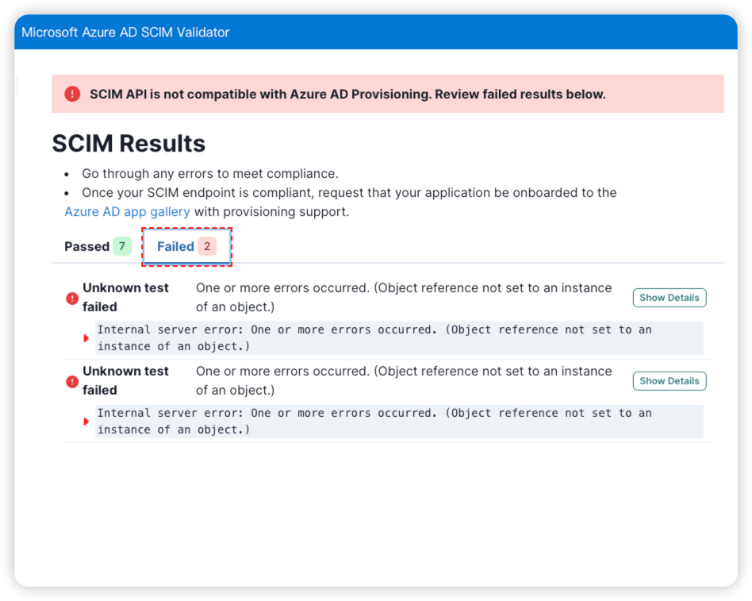Illustrate the scene in the image with a detailed description.

The image displays a results summary from the Microsoft Azure AD SCIM Validator. At the top, there’s a prominent alert indicating that the SCIM API is incompatible with Azure AD provisioning, urging users to review the failed results below. The table outlines the validation results, showing that 7 tests have passed, while 2 have failed, with details indicating "Unknown test failed" accompanied by an internal server error message for each failure. The detailed results emphasize the need for developers to address these compliance issues and seek assistance for onboarding to the Azure AD app gallery. This highlights the importance of meeting API compliance standards for proper functionality within Azure AD provisioning.